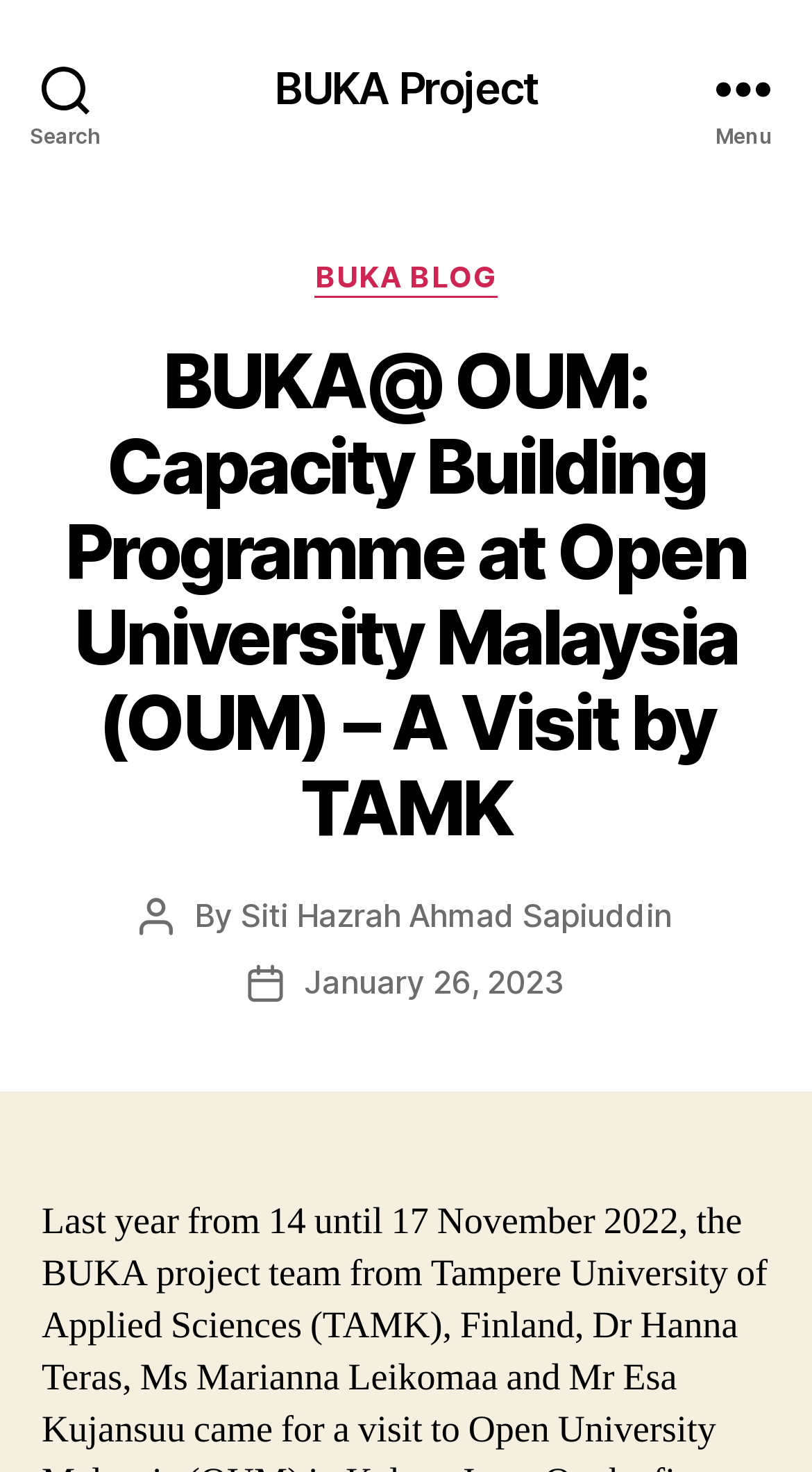Give the bounding box coordinates for this UI element: "January 26, 2023". The coordinates should be four float numbers between 0 and 1, arranged as [left, top, right, bottom].

[0.374, 0.654, 0.695, 0.681]